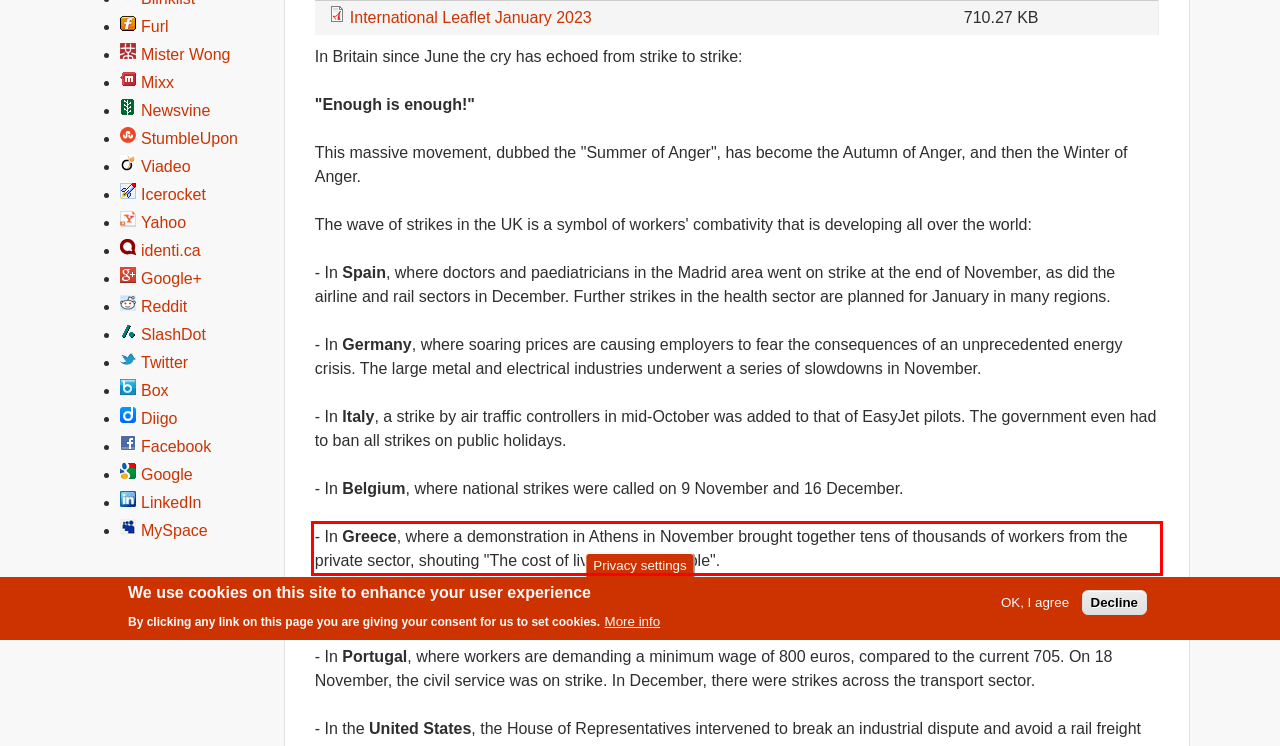Please perform OCR on the text content within the red bounding box that is highlighted in the provided webpage screenshot.

- In Greece, where a demonstration in Athens in November brought together tens of thousands of workers from the private sector, shouting "The cost of living is unbearable".